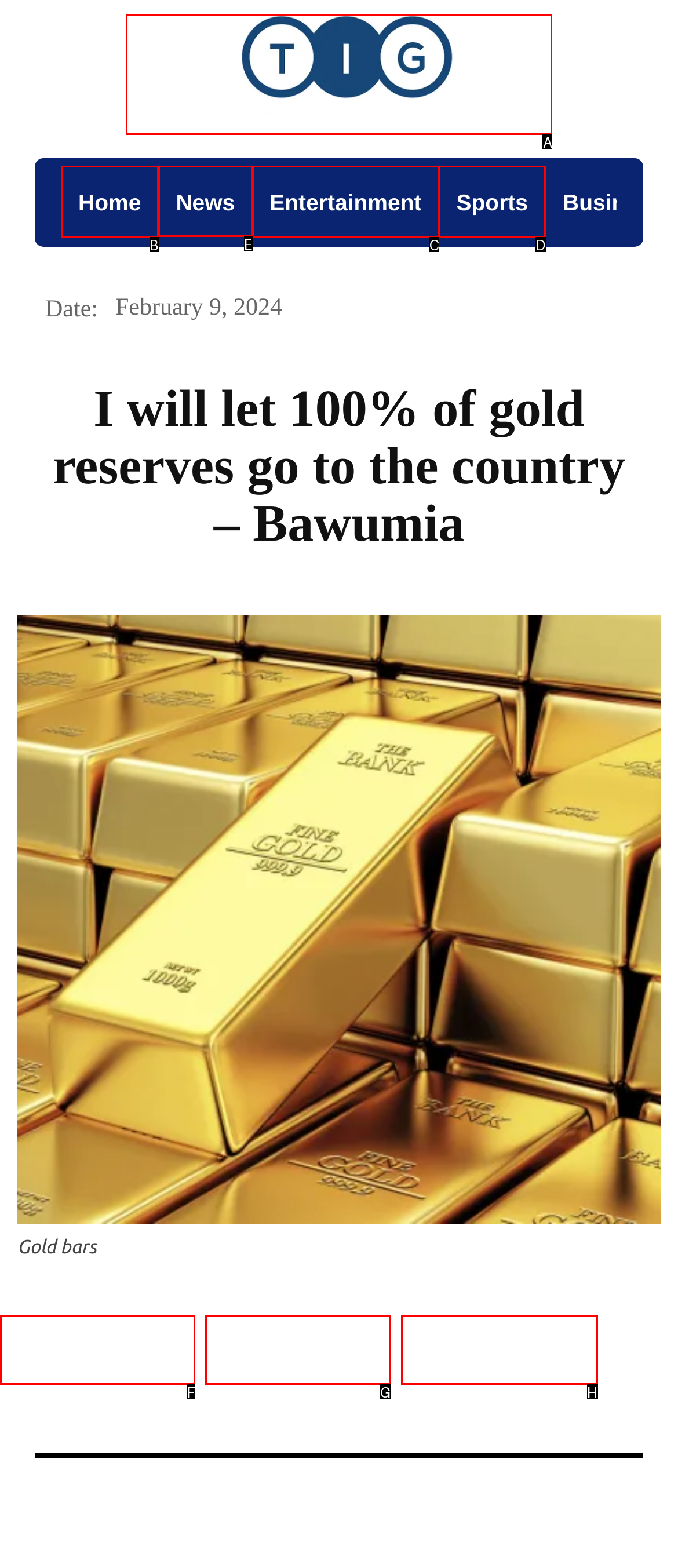Tell me which one HTML element I should click to complete this task: check February 2019 Answer with the option's letter from the given choices directly.

None